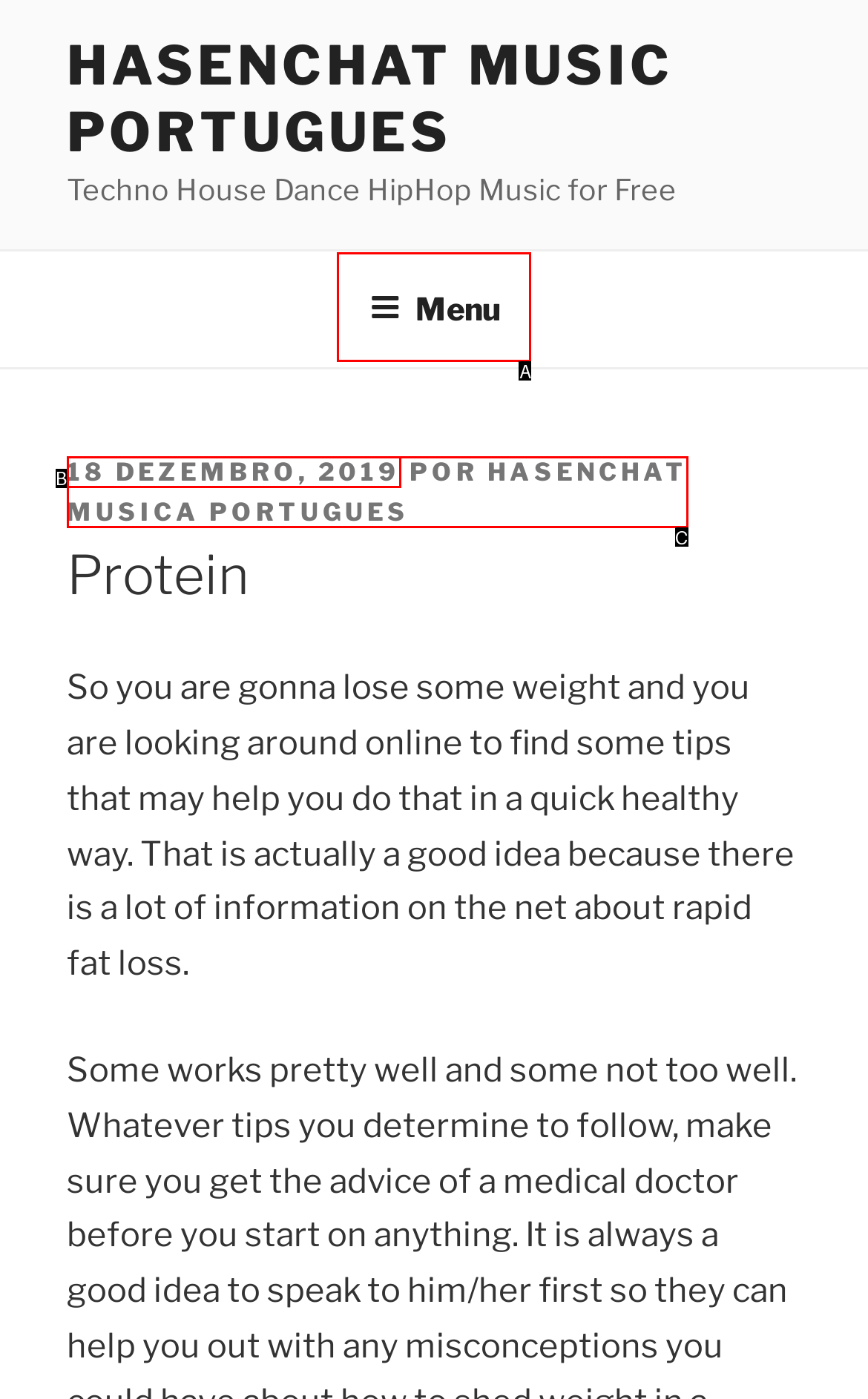Identify the HTML element that corresponds to the description: Menu
Provide the letter of the matching option from the given choices directly.

A